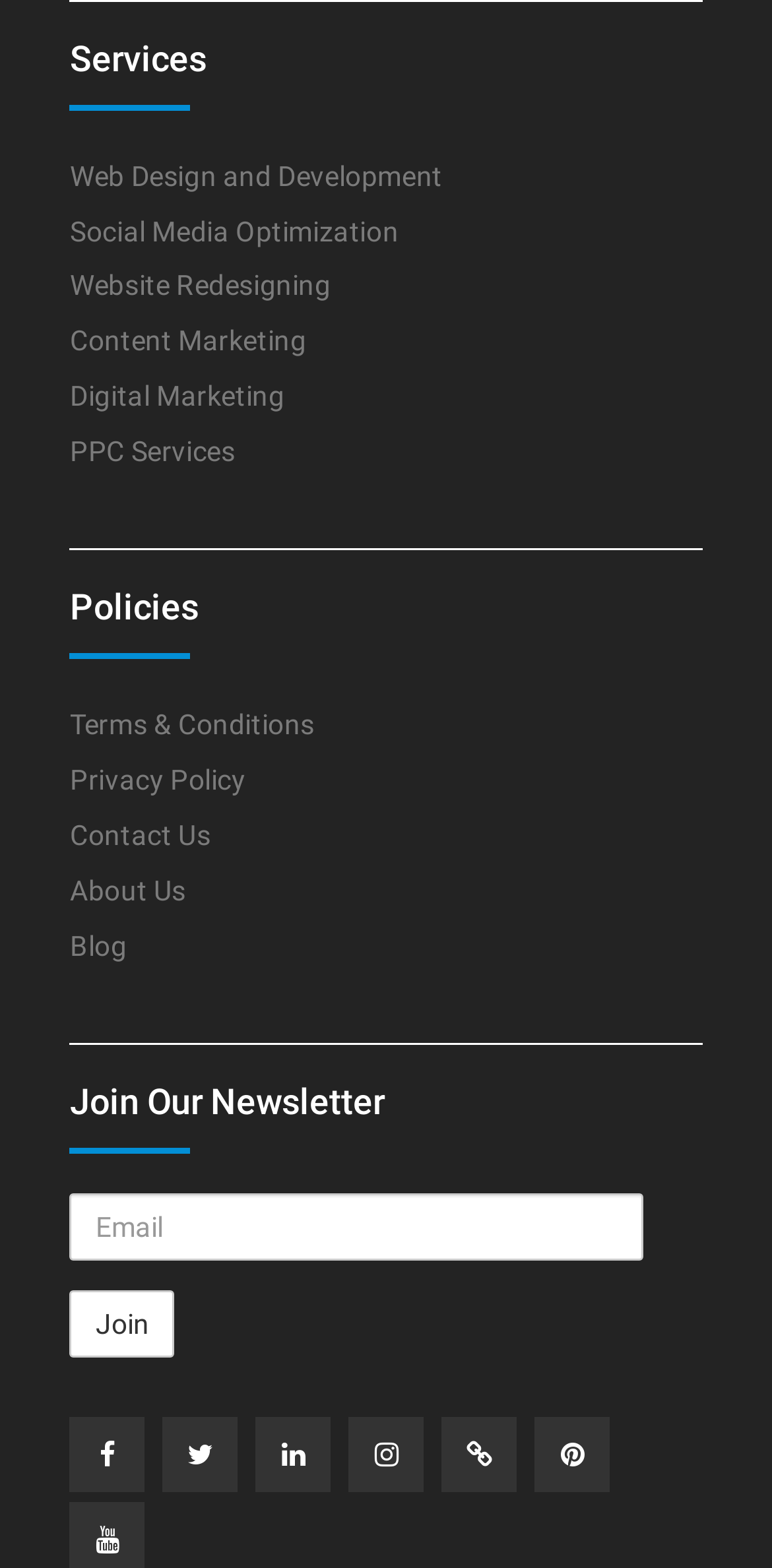How many social media links are there?
Analyze the screenshot and provide a detailed answer to the question.

I counted the number of social media links at the bottom of the page, which are Facebook, Twitter, Linkedin, Instagram, and Pinterest, and found that there are 5 social media links.